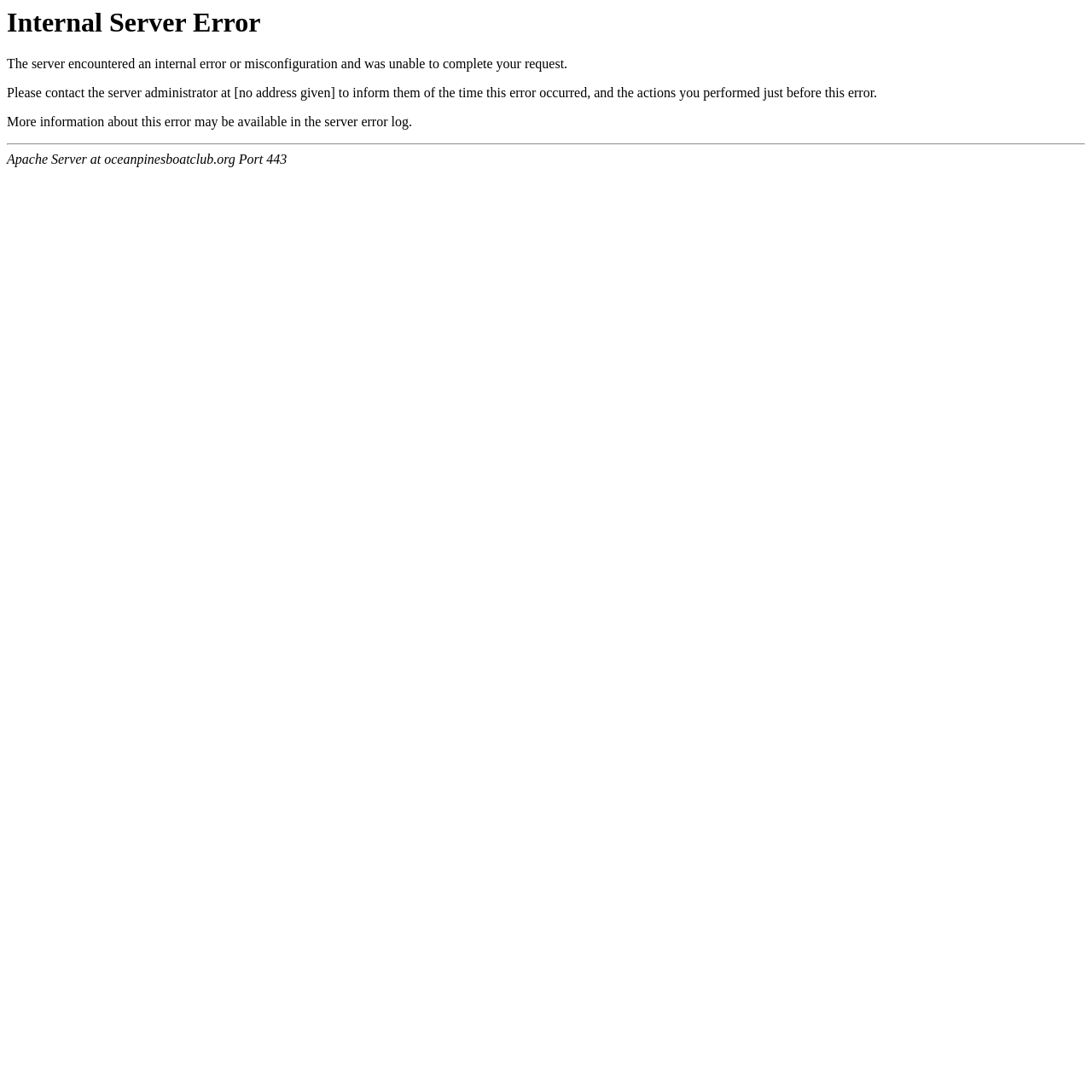What is the domain name of the website?
Carefully analyze the image and provide a detailed answer to the question.

The text 'Apache Server at oceanpinesboatclub.org Port 443' contains the domain name of the website, which is oceanpinesboatclub.org, indicating that this is the website that is experiencing the internal server error.